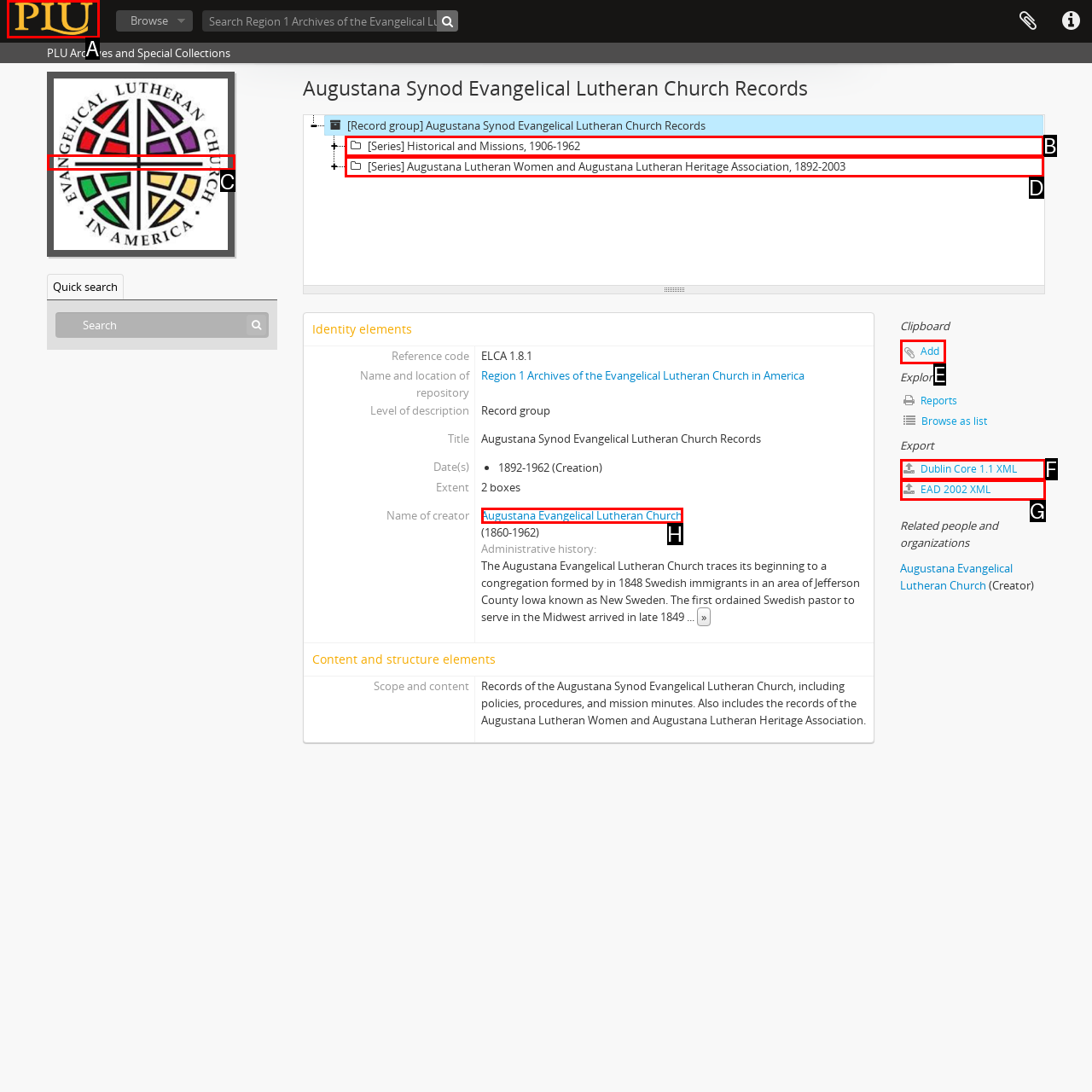Choose the letter that corresponds to the correct button to accomplish the task: Go to Region 1 Archives of the Evangelical Lutheran Church in America
Reply with the letter of the correct selection only.

C